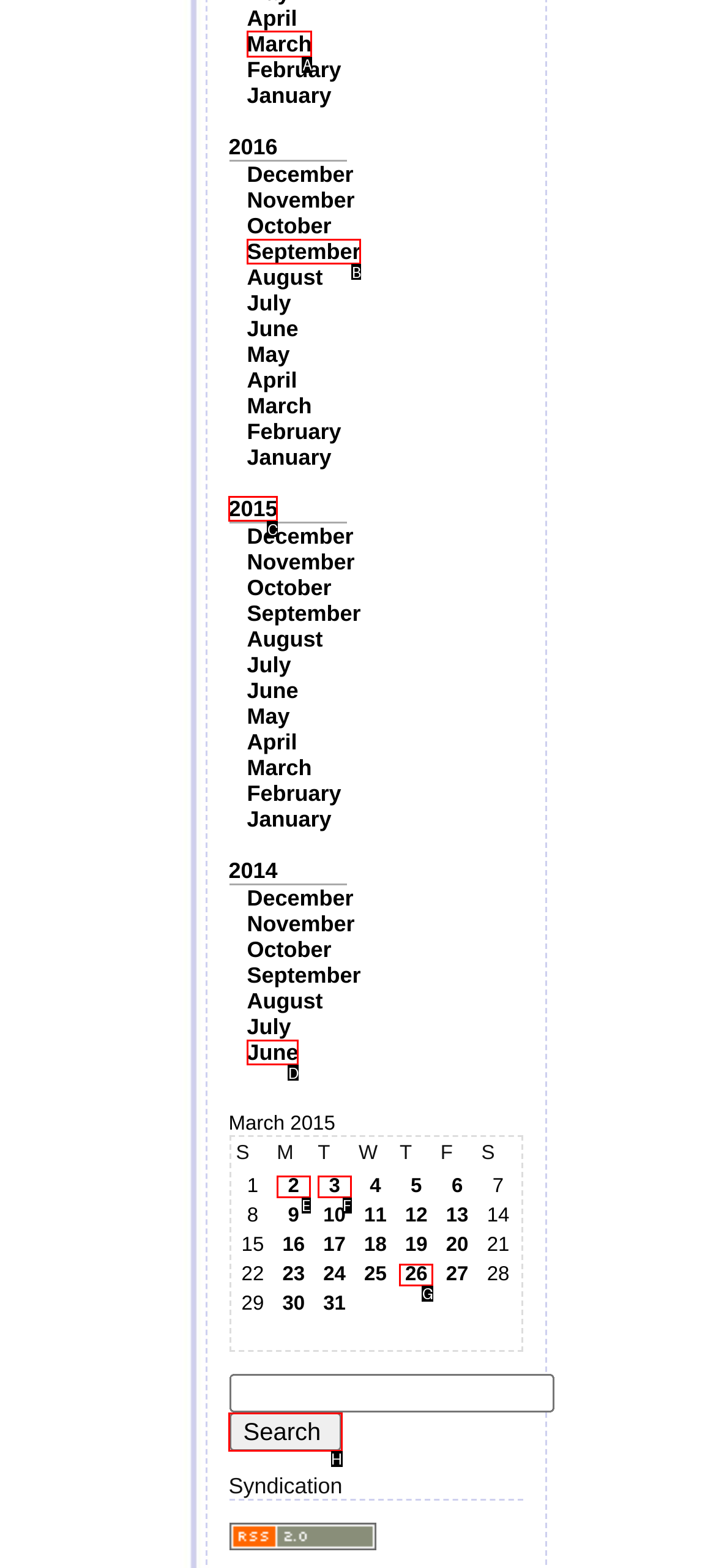Based on the provided element description: name="Submit" value="Search", identify the best matching HTML element. Respond with the corresponding letter from the options shown.

H